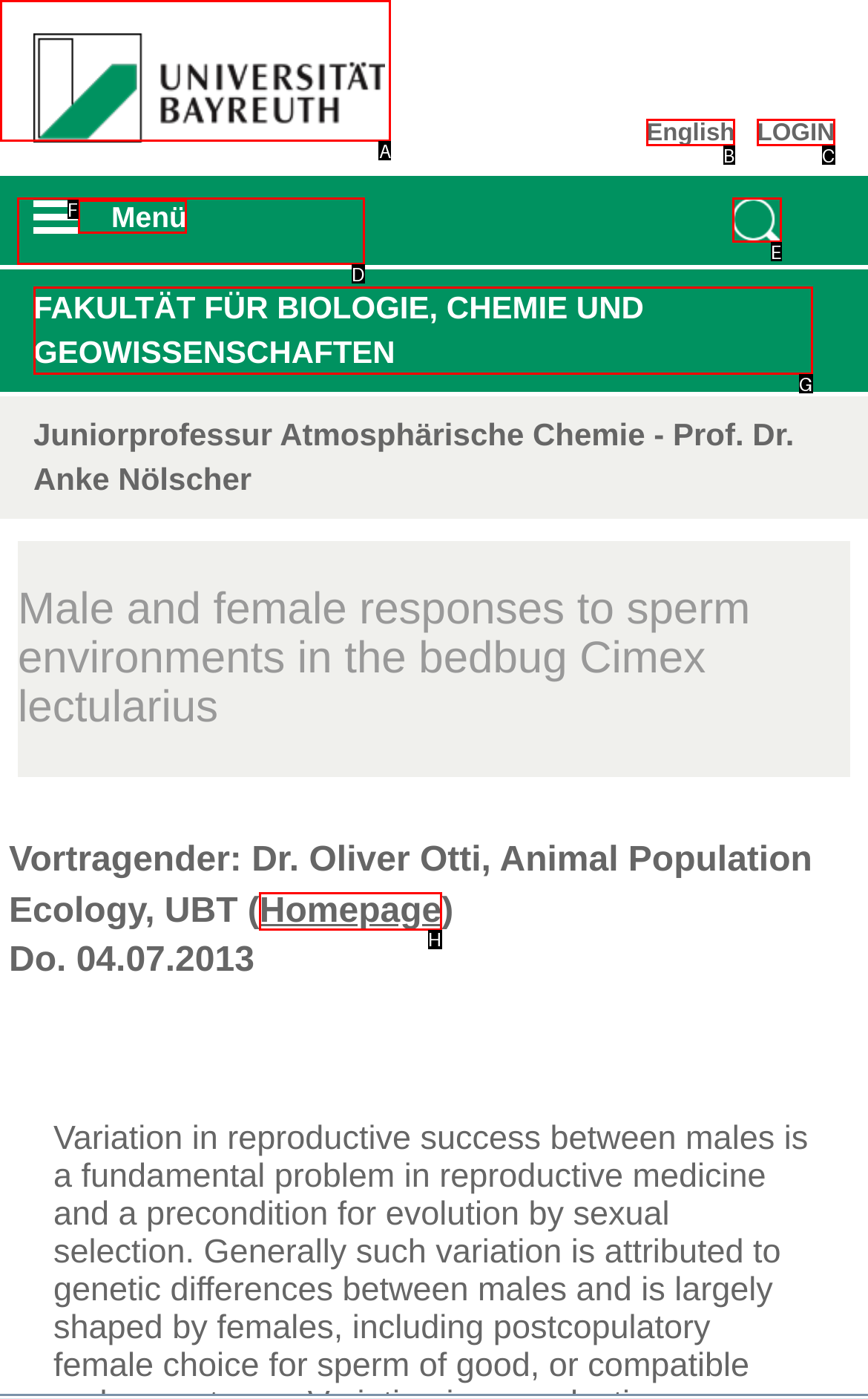Pick the option that best fits the description: LOGIN. Reply with the letter of the matching option directly.

C